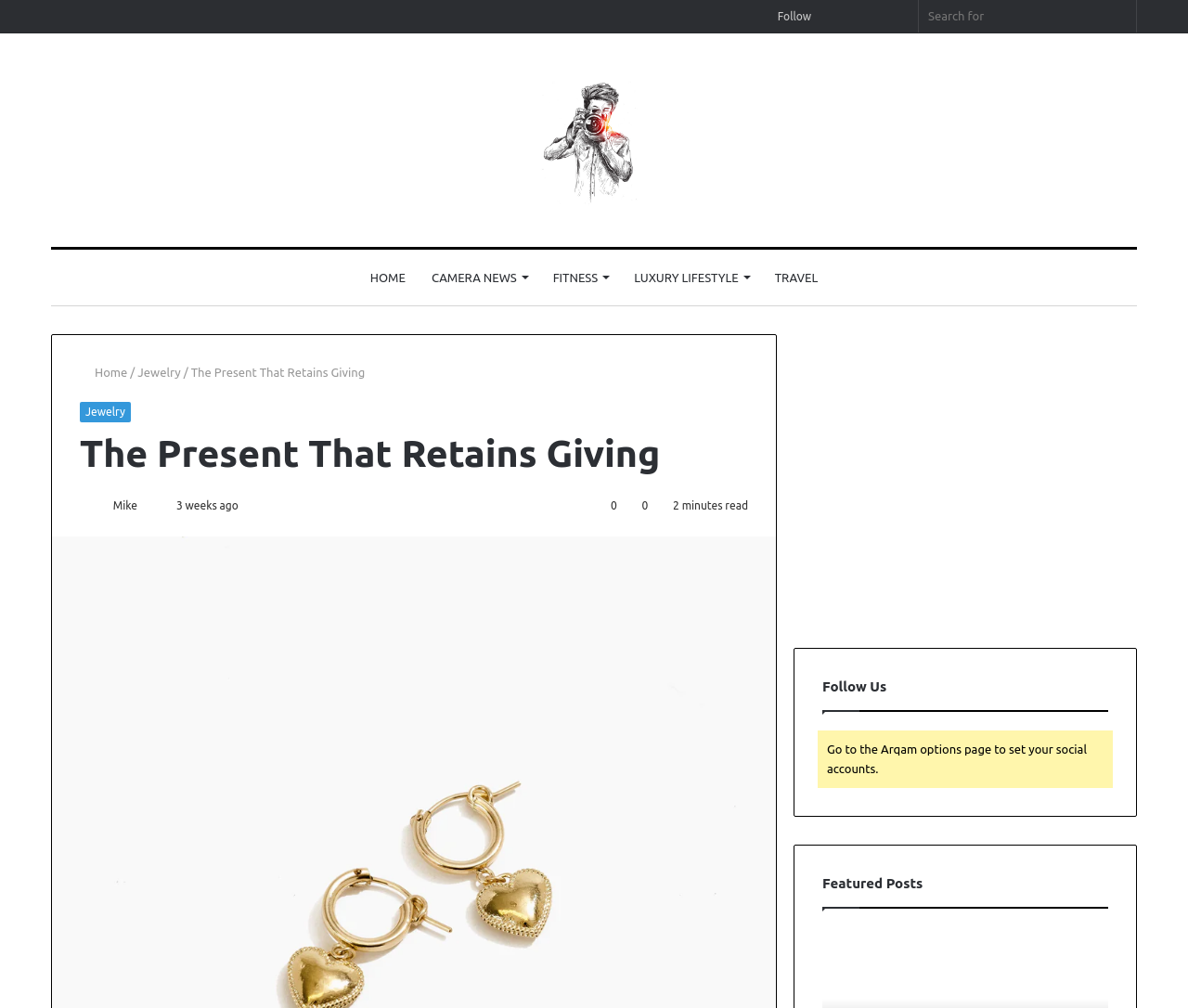What is the name of the website?
Please answer the question with a single word or phrase, referencing the image.

CAMERA HUB